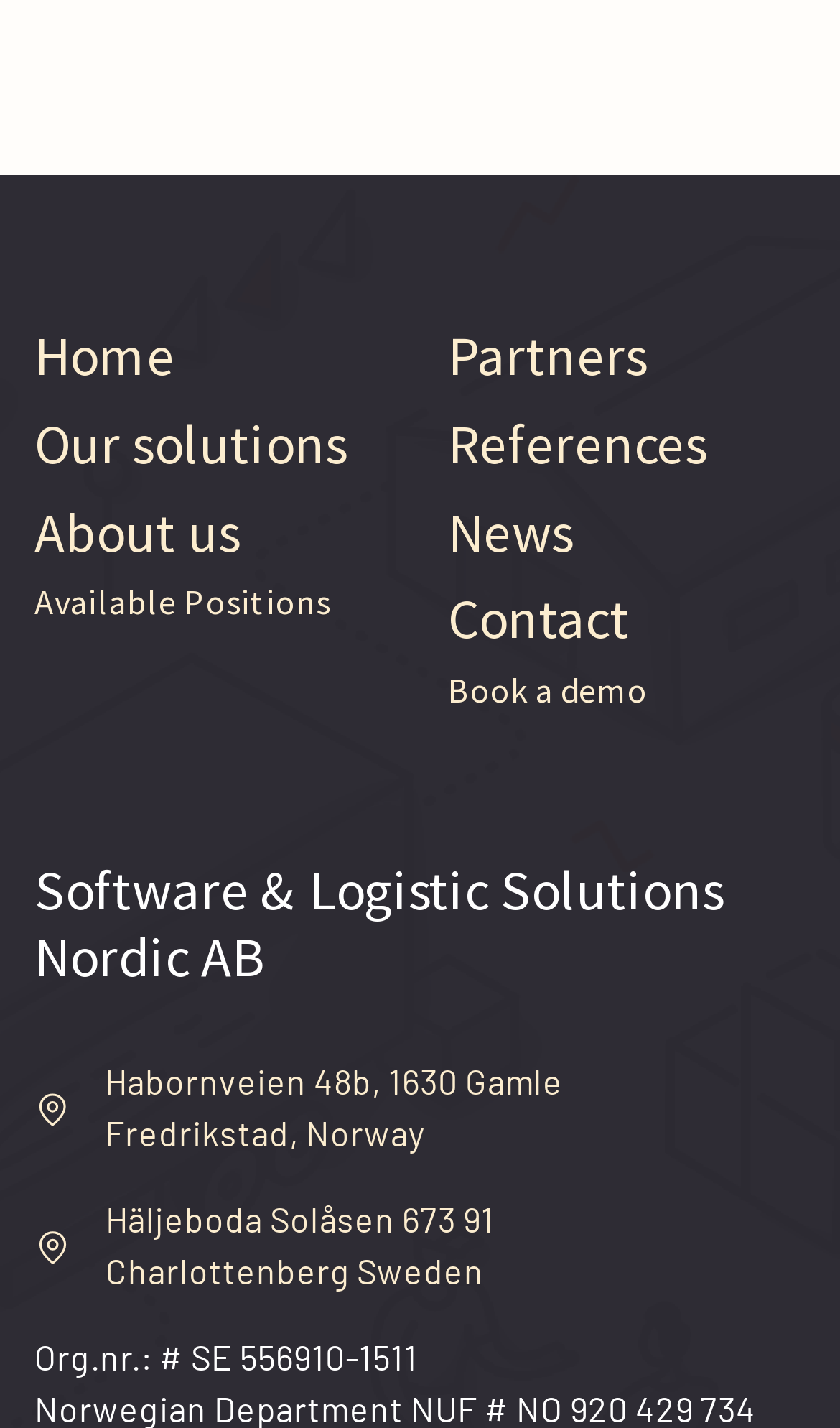Given the webpage screenshot and the description, determine the bounding box coordinates (top-left x, top-left y, bottom-right x, bottom-right y) that define the location of the UI element matching this description: Home

[0.041, 0.224, 0.208, 0.273]